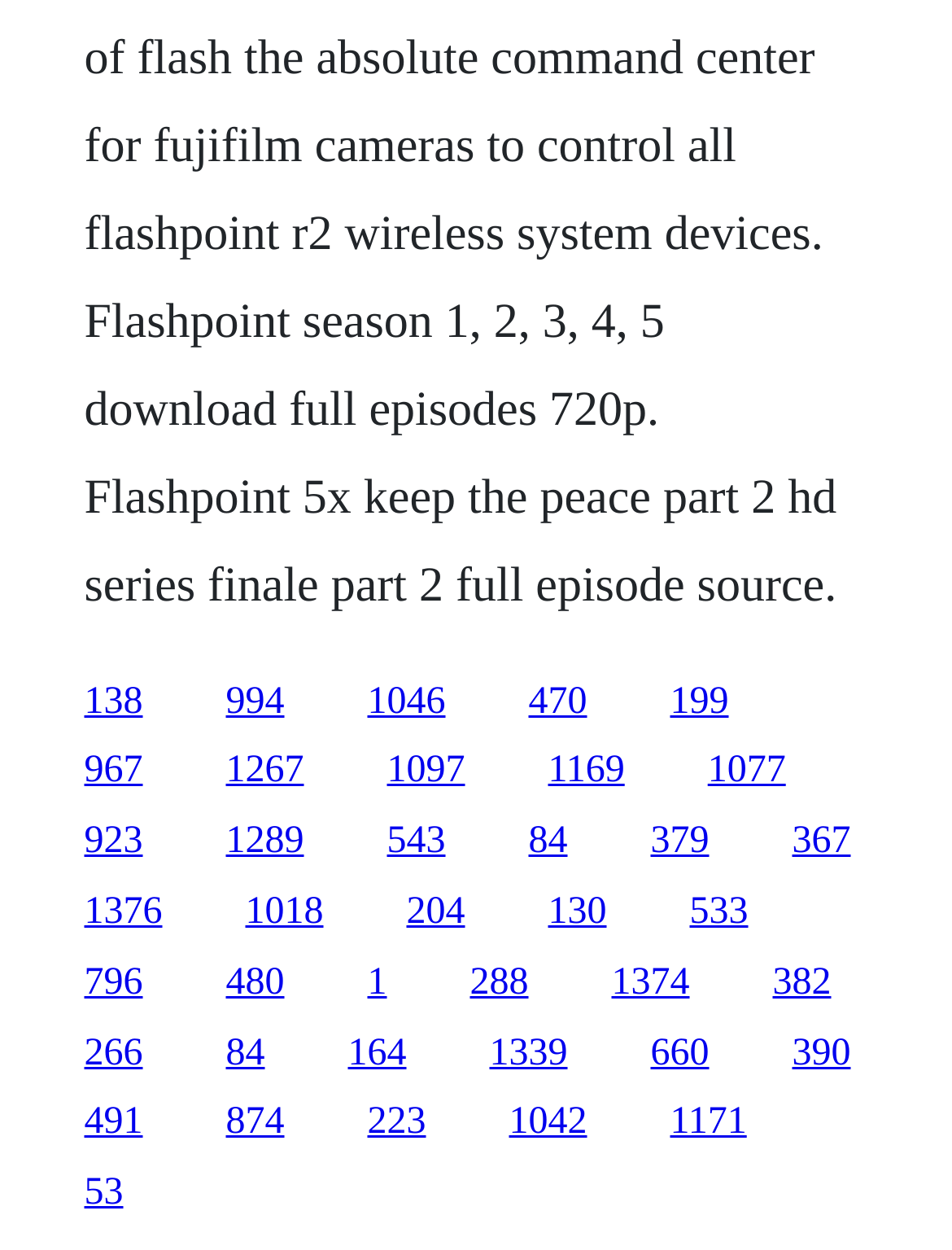What is the horizontal position of the link '367' relative to the link '533'?
Based on the screenshot, respond with a single word or phrase.

Left